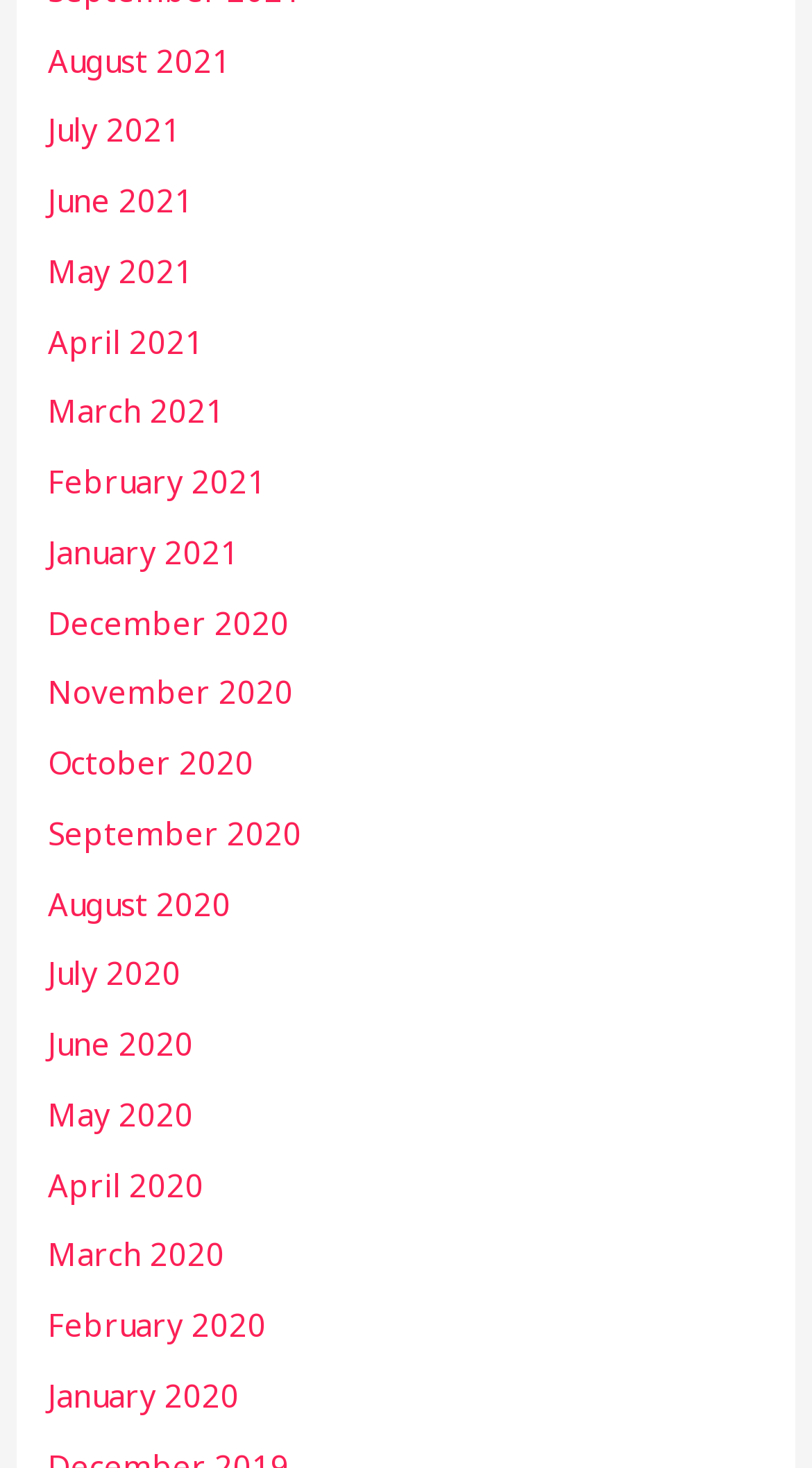Locate the bounding box coordinates of the area you need to click to fulfill this instruction: 'browse June 2021'. The coordinates must be in the form of four float numbers ranging from 0 to 1: [left, top, right, bottom].

[0.059, 0.122, 0.239, 0.15]